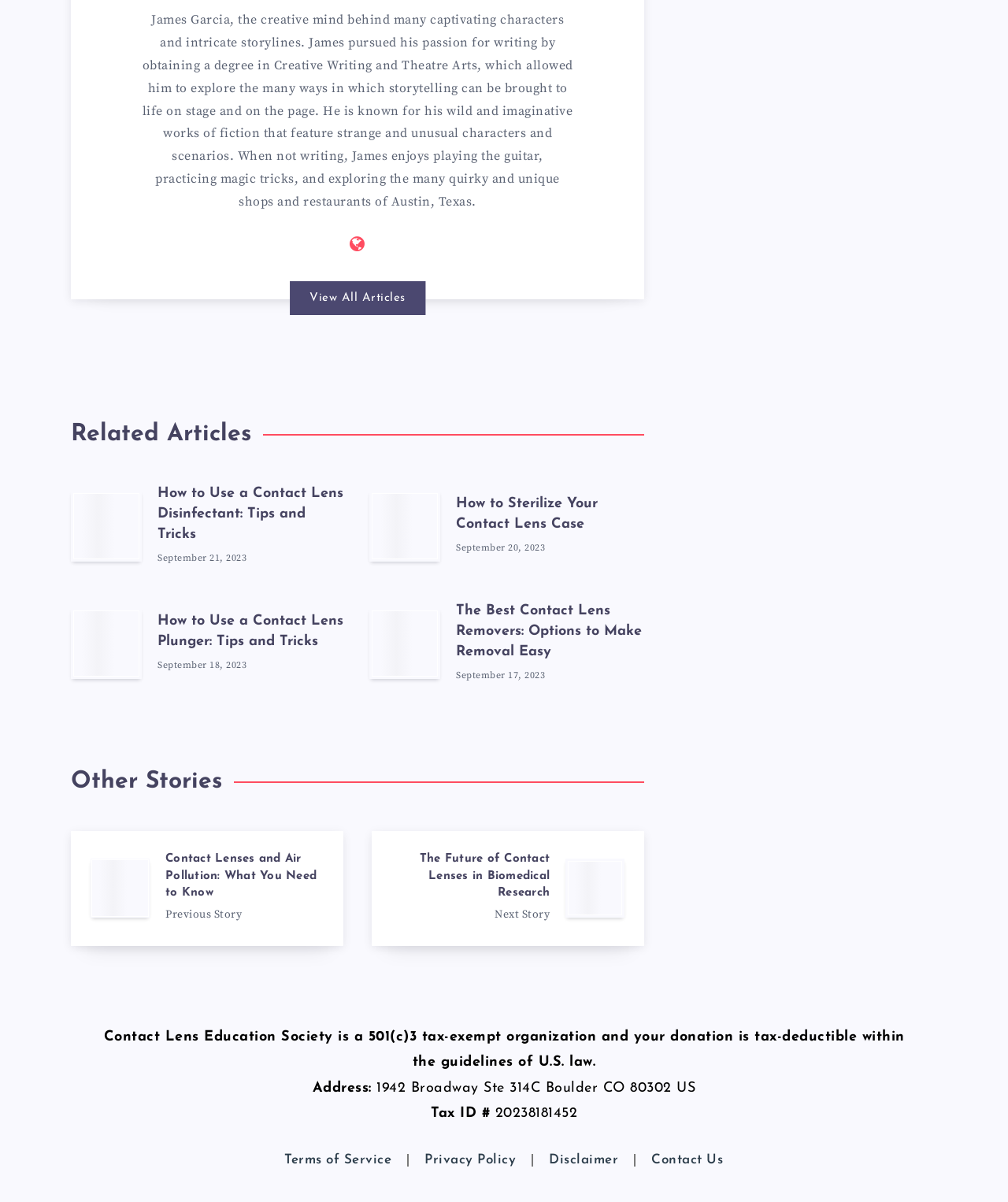Answer this question in one word or a short phrase: What are the three links at the bottom of the webpage?

Terms of Service, Privacy Policy, Disclaimer